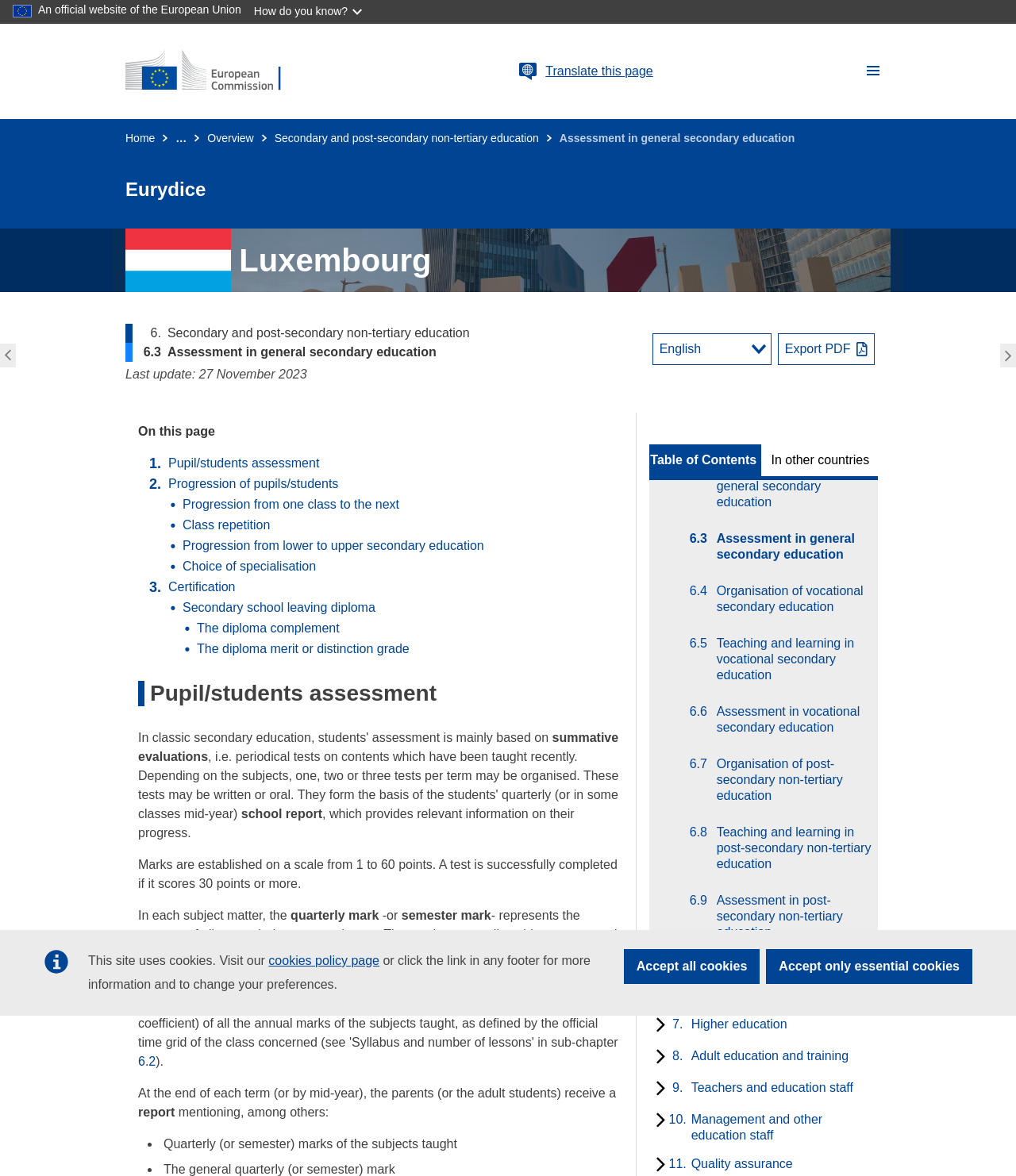Identify the bounding box coordinates of the region that needs to be clicked to carry out this instruction: "Click the 'Export PDF' button". Provide these coordinates as four float numbers ranging from 0 to 1, i.e., [left, top, right, bottom].

[0.765, 0.283, 0.861, 0.31]